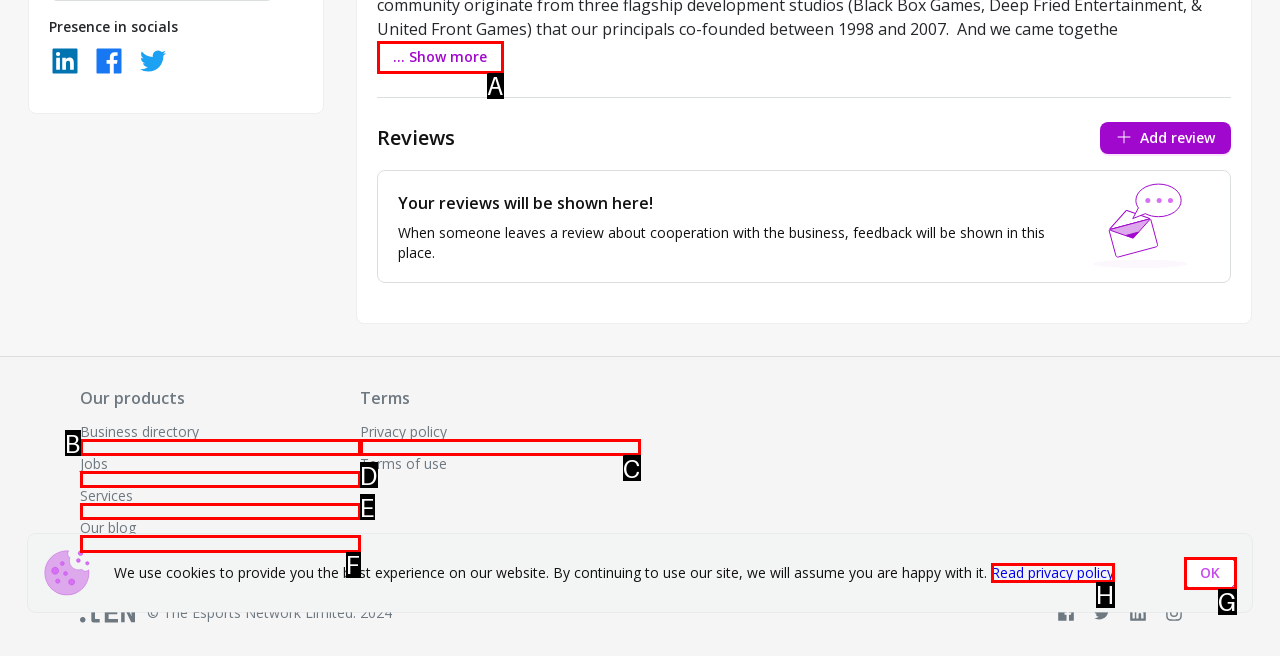Choose the letter of the UI element that aligns with the following description: title="Follow us on instagram"
State your answer as the letter from the listed options.

None